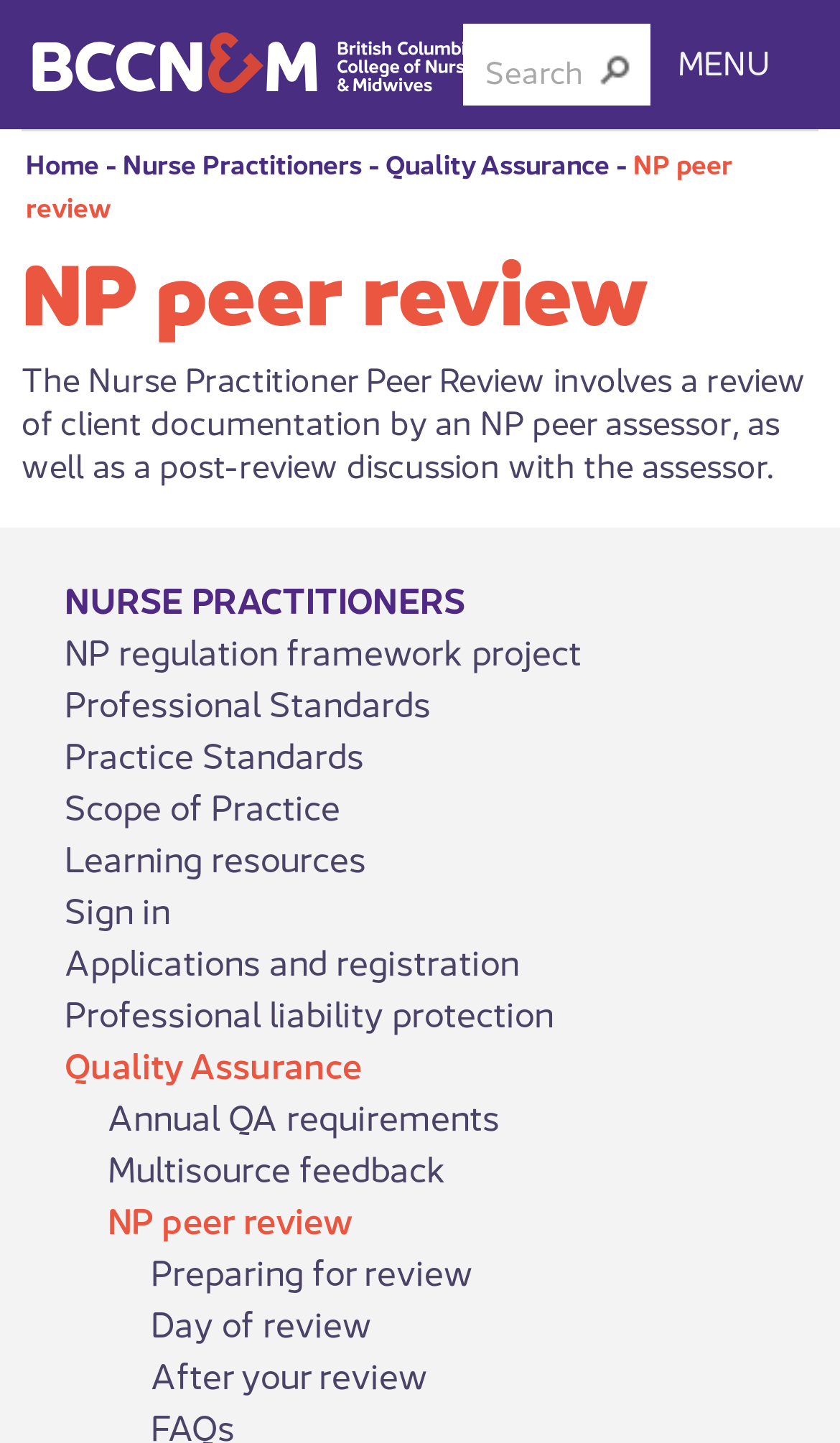Mark the bounding box of the element that matches the following description: "Annual QA requirements".

[0.128, 0.755, 0.974, 0.791]